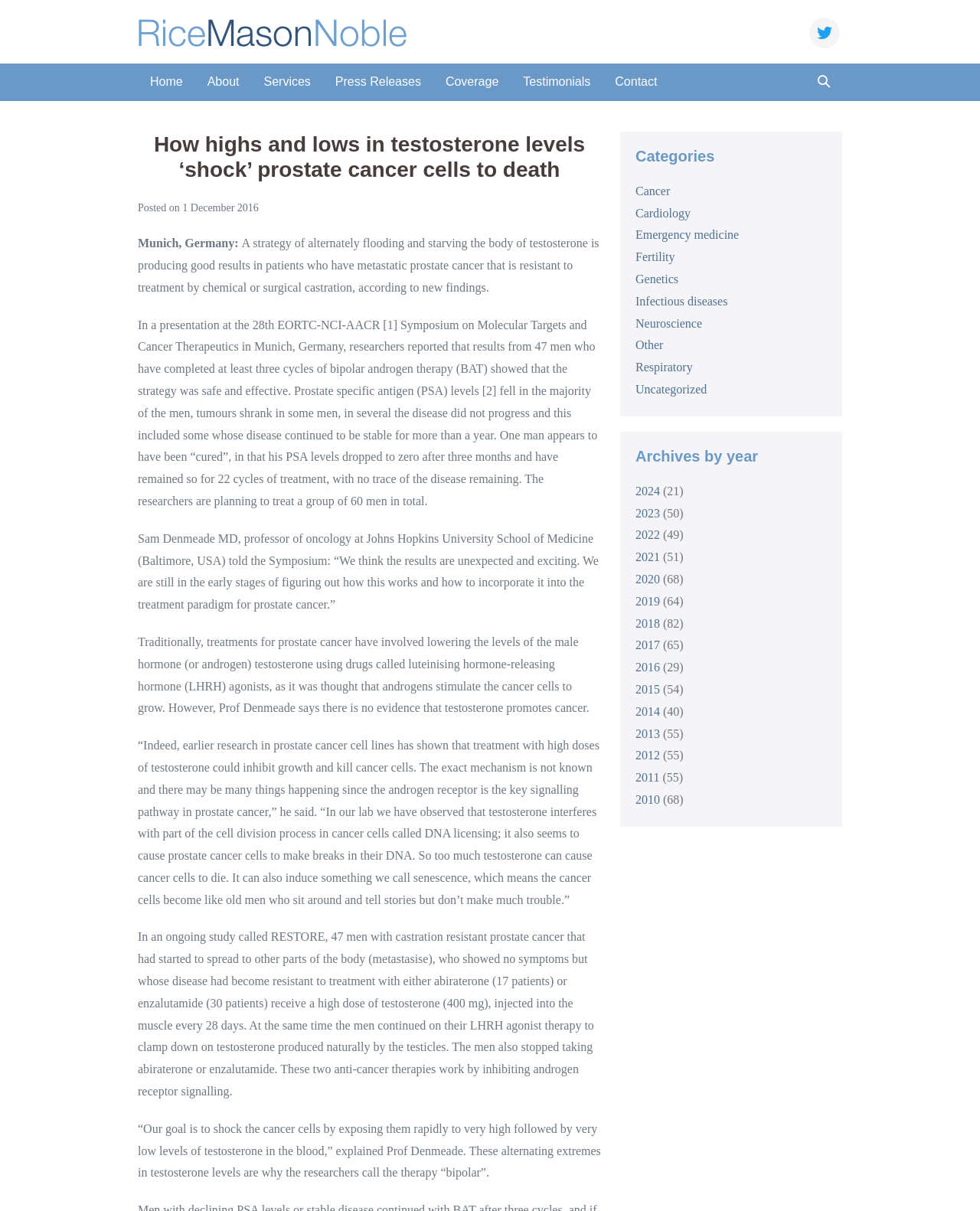Indicate the bounding box coordinates of the element that must be clicked to execute the instruction: "Click on the 'Cancer' category link". The coordinates should be given as four float numbers between 0 and 1, i.e., [left, top, right, bottom].

[0.648, 0.152, 0.684, 0.163]